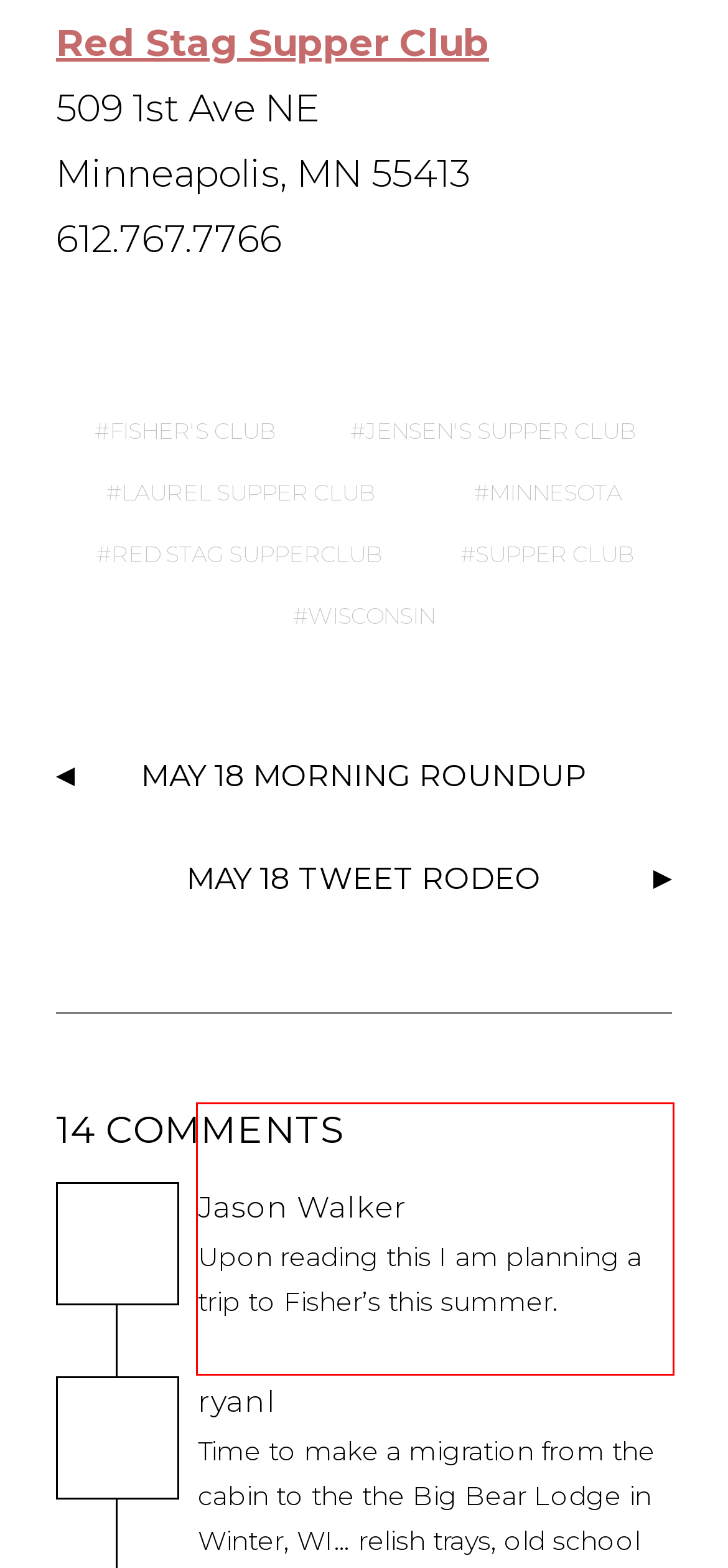Given the screenshot of the webpage, identify the red bounding box, and recognize the text content inside that red bounding box.

Time to make a migration from the cabin to the the Big Bear Lodge in Winter, WI… relish trays, old school pinball, ginormous brandy manhattans and legendary roast duck.